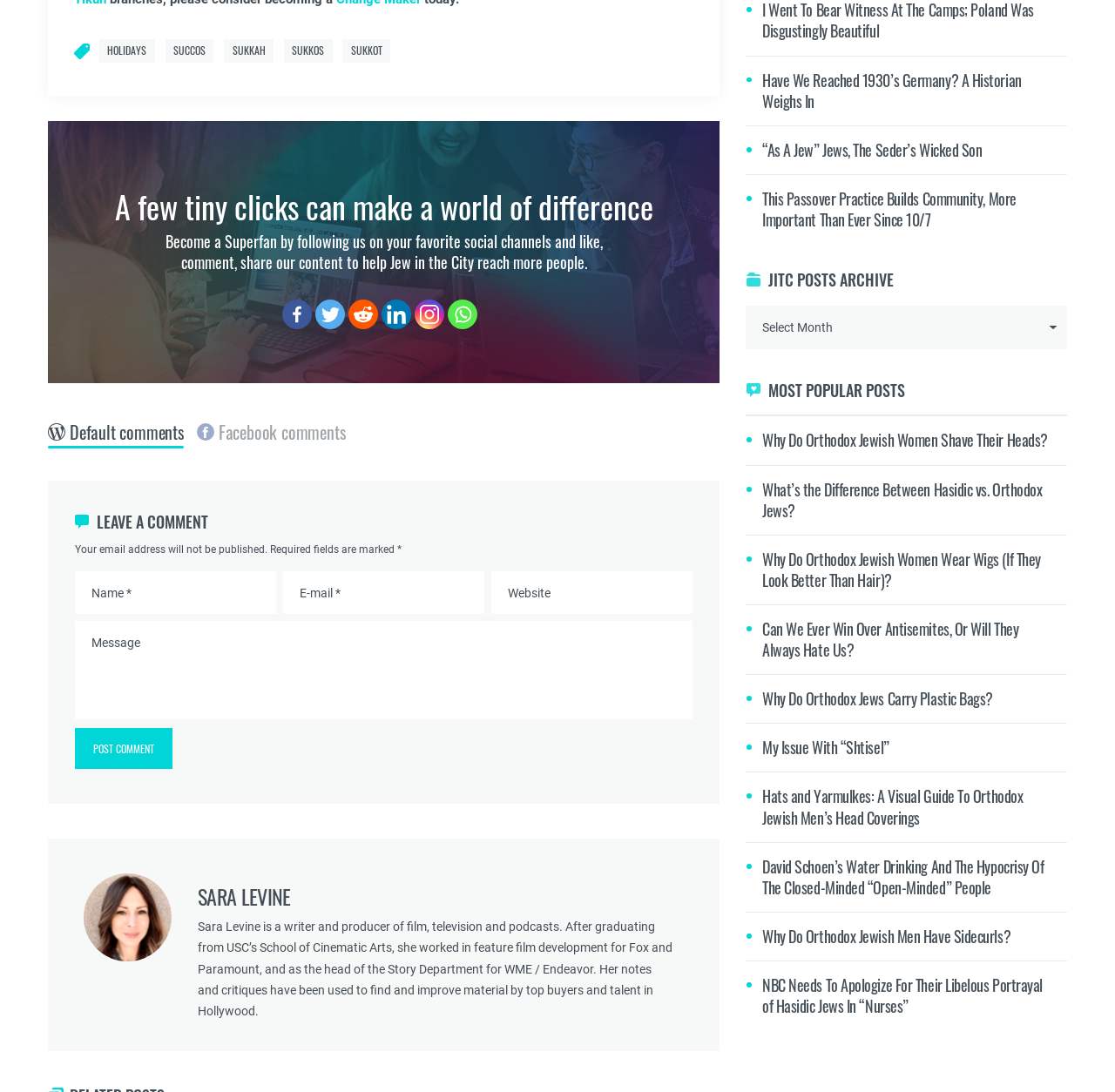Using the webpage screenshot, locate the HTML element that fits the following description and provide its bounding box: "Comparison Between ACH and eCheck".

None